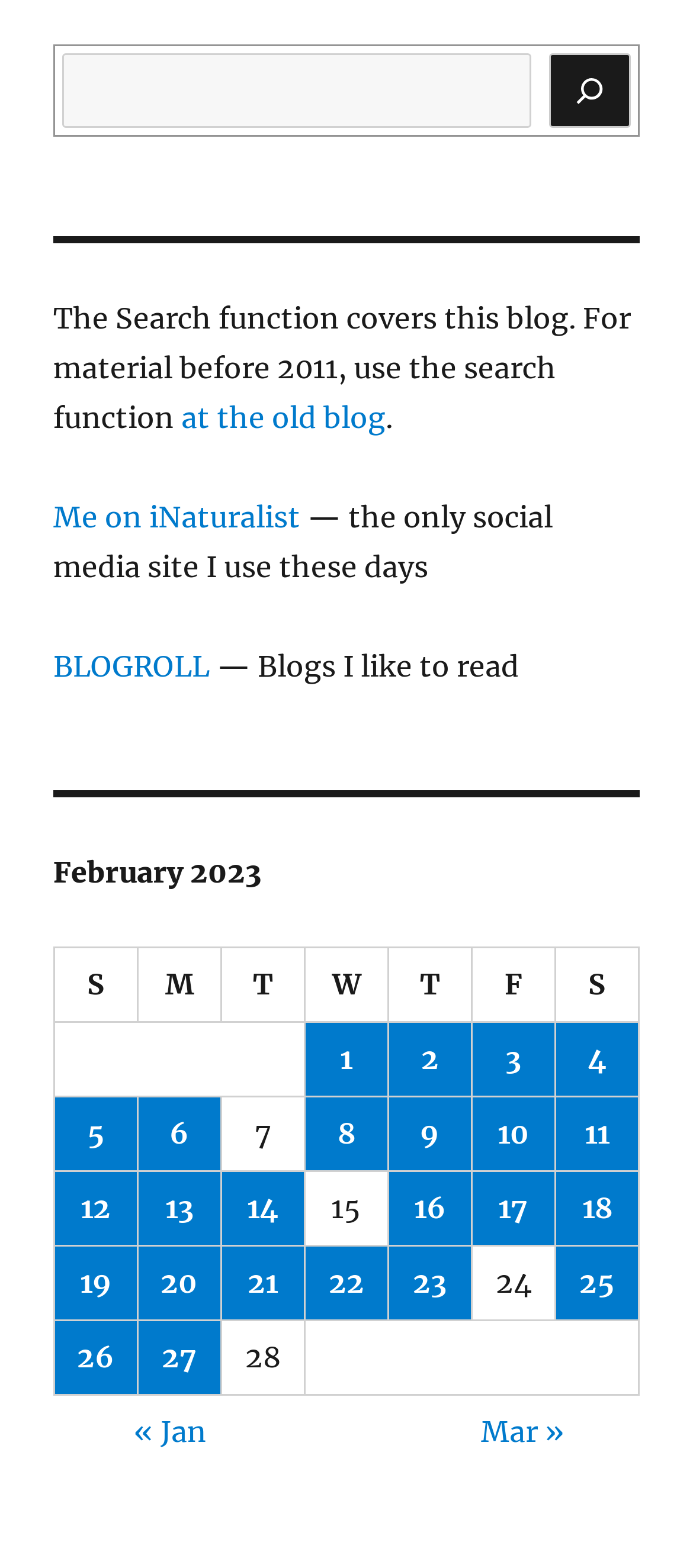Find the bounding box coordinates for the area that should be clicked to accomplish the instruction: "Explore iNaturalist".

[0.077, 0.318, 0.433, 0.341]